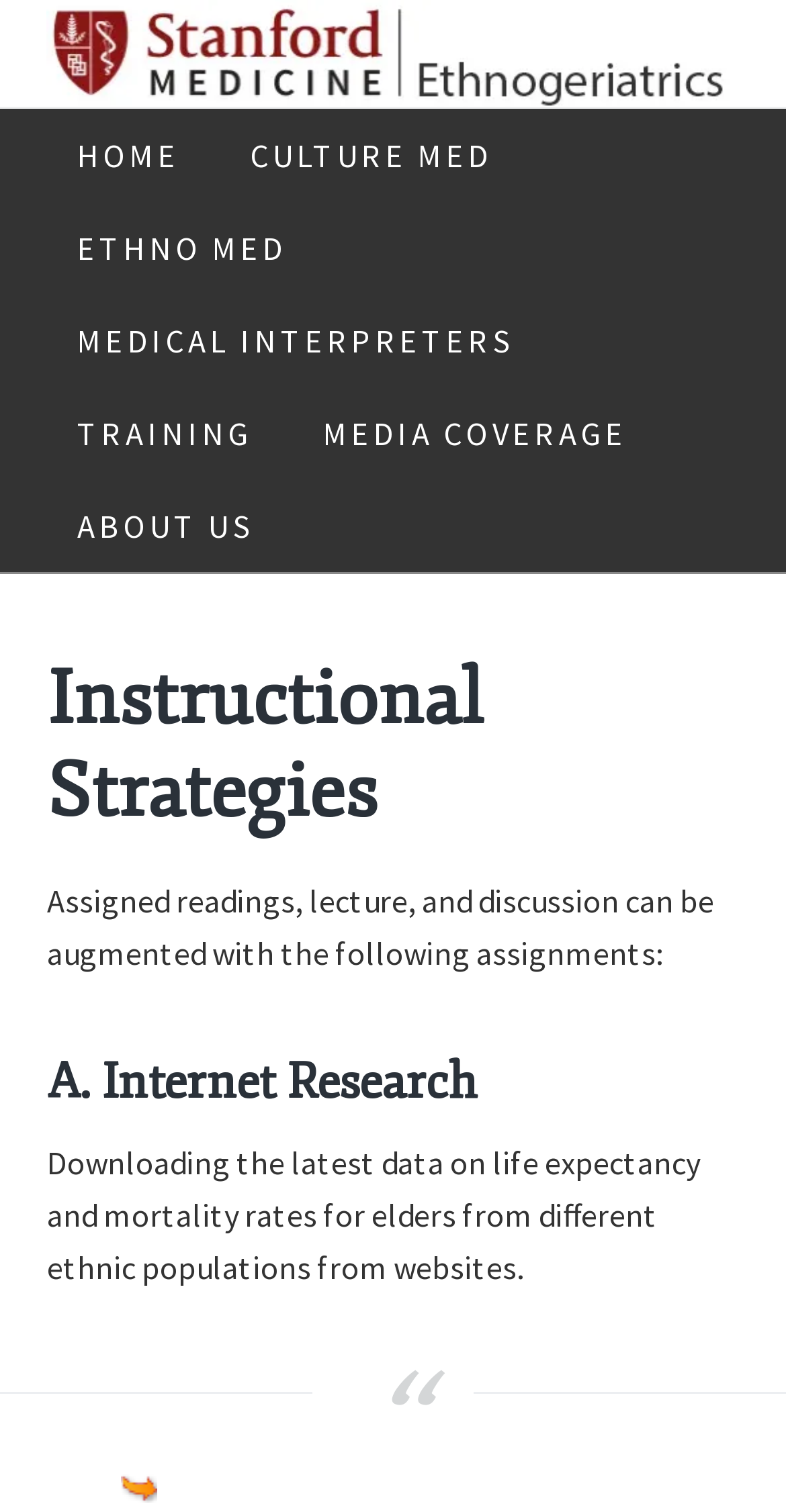Using the element description: "Luke 1:39-55", determine the bounding box coordinates for the specified UI element. The coordinates should be four float numbers between 0 and 1, [left, top, right, bottom].

None